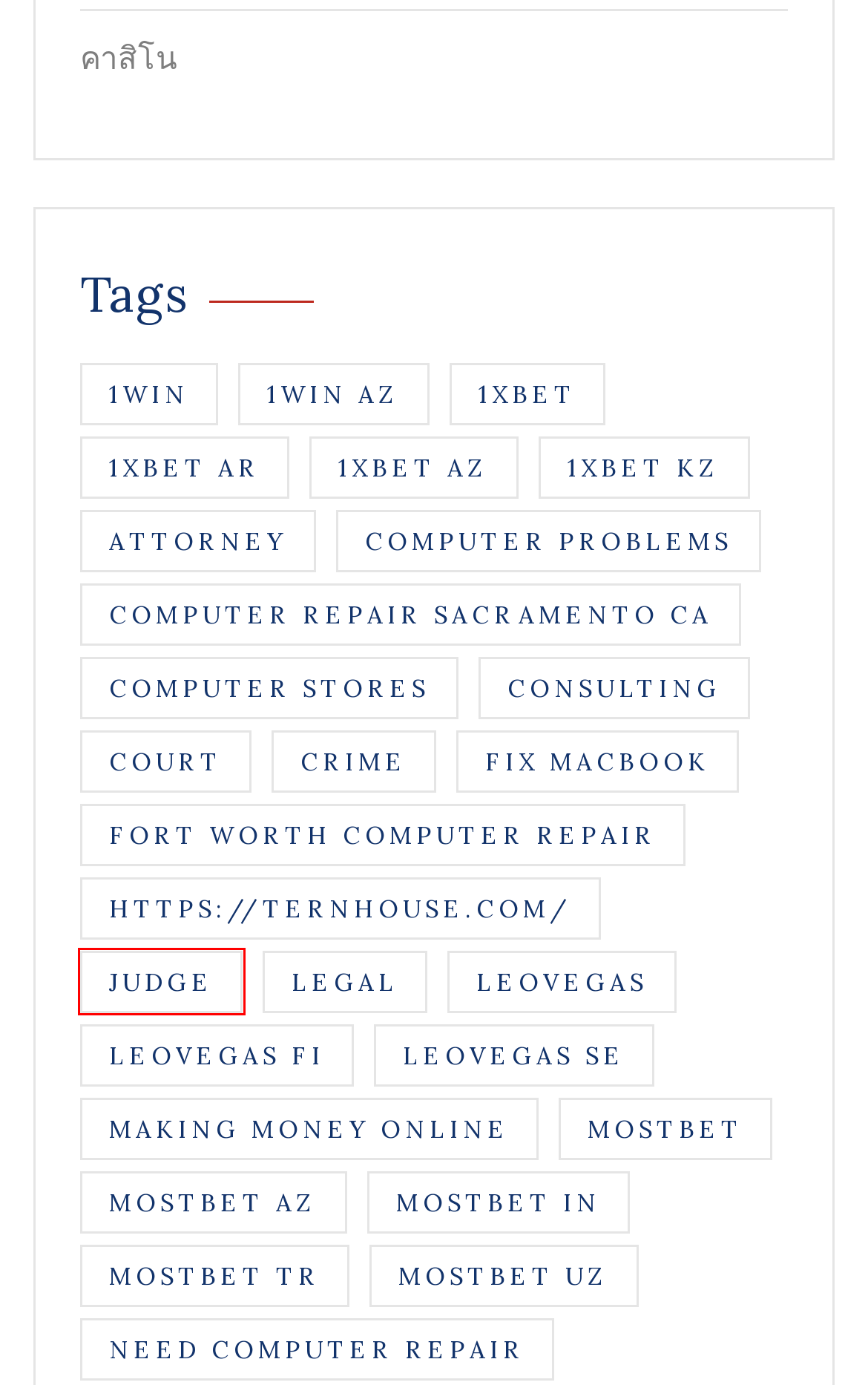Review the screenshot of a webpage containing a red bounding box around an element. Select the description that best matches the new webpage after clicking the highlighted element. The options are:
A. mostbet IN – Adnaz
B. need computer repair – Adnaz
C. https://ternhouse.com/ – Adnaz
D. 1win AZ – Adnaz
E. judge – Adnaz
F. court – Adnaz
G. attorney – Adnaz
H. leovegas SE – Adnaz

E